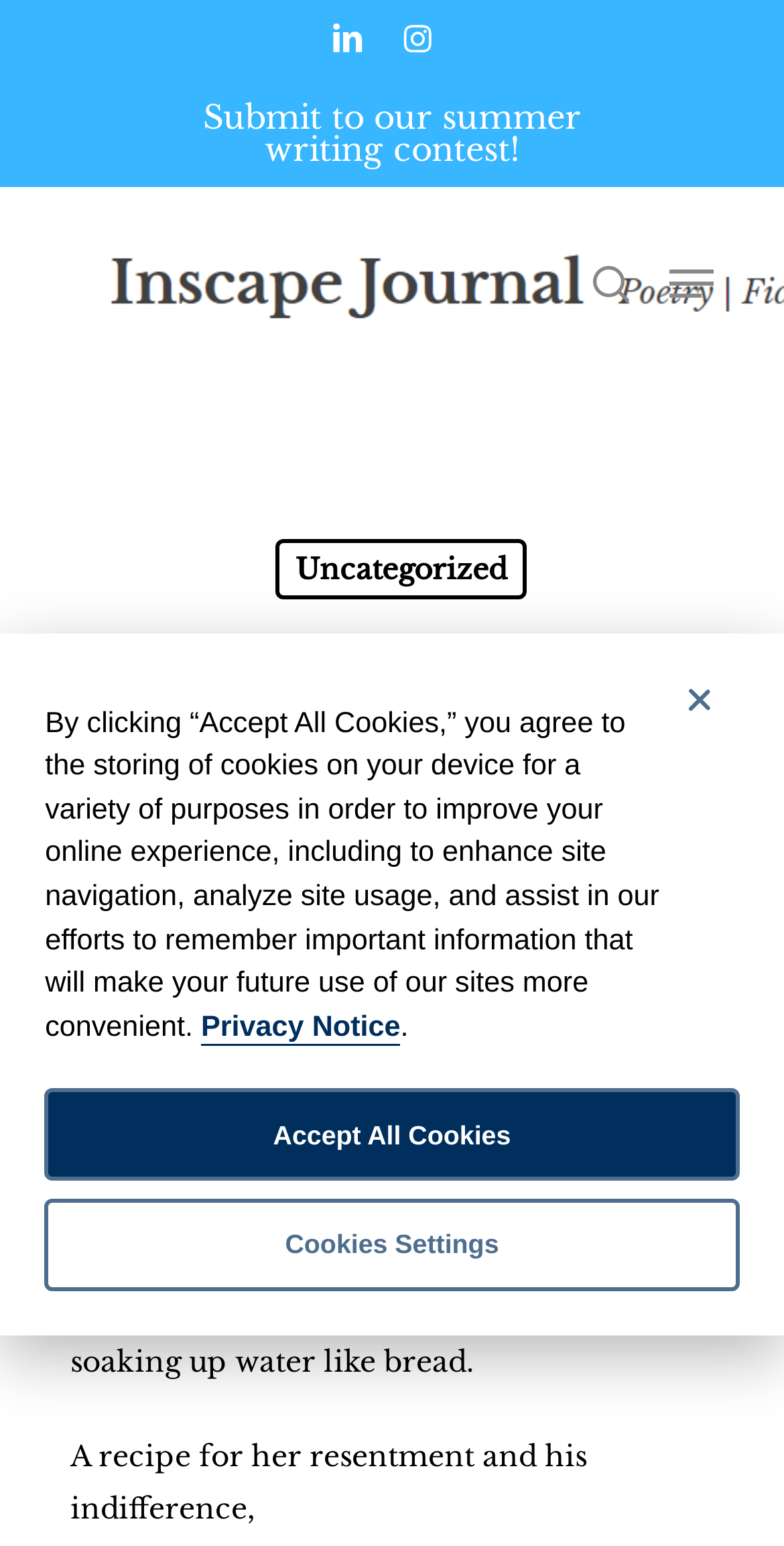How many social media links are present?
Please provide a comprehensive answer based on the details in the screenshot.

I counted the number of social media links by looking at the link elements with text 'linkedin' and 'instagram', which are located near the top of the webpage.